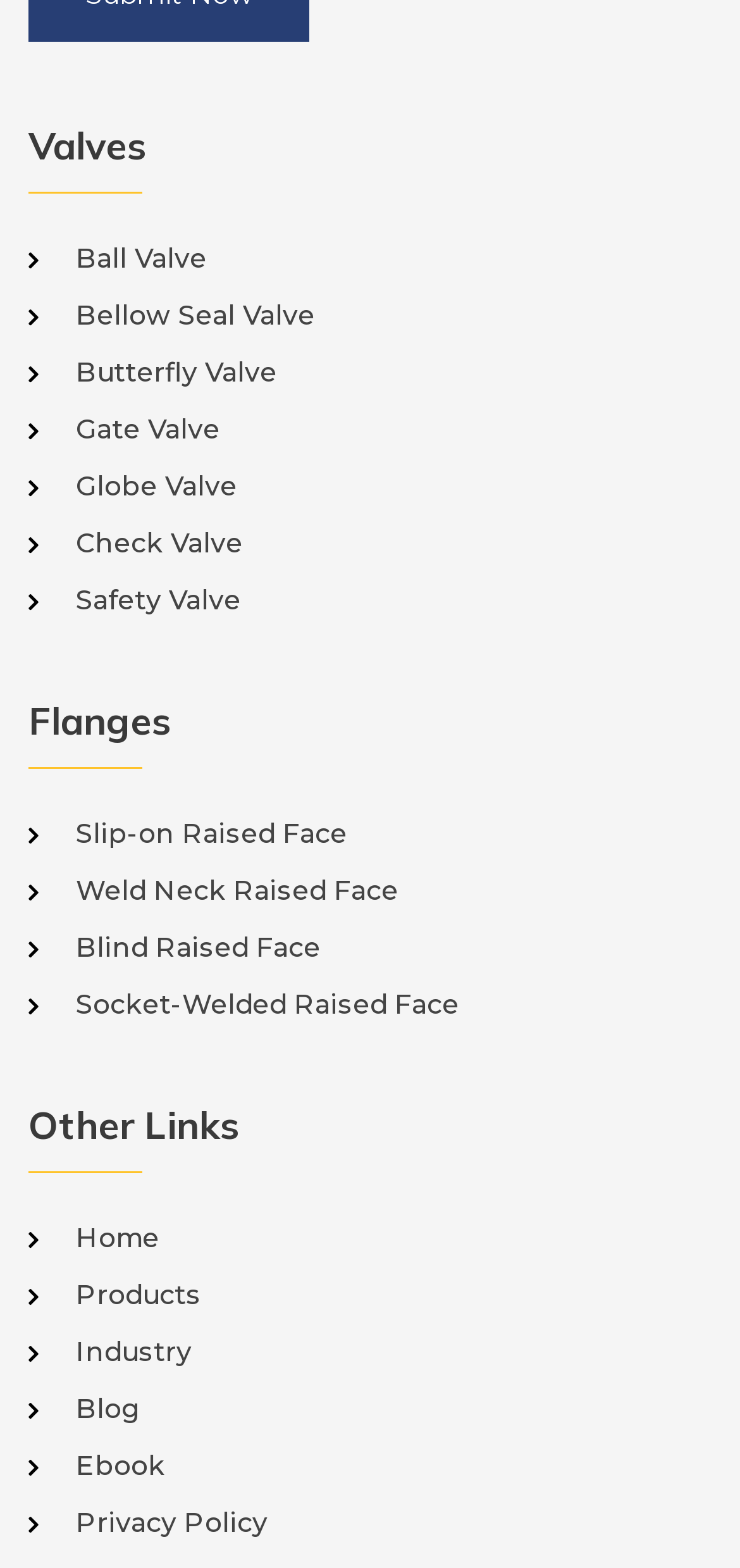Please determine the bounding box coordinates of the section I need to click to accomplish this instruction: "View Gate Valve".

[0.103, 0.262, 0.962, 0.284]